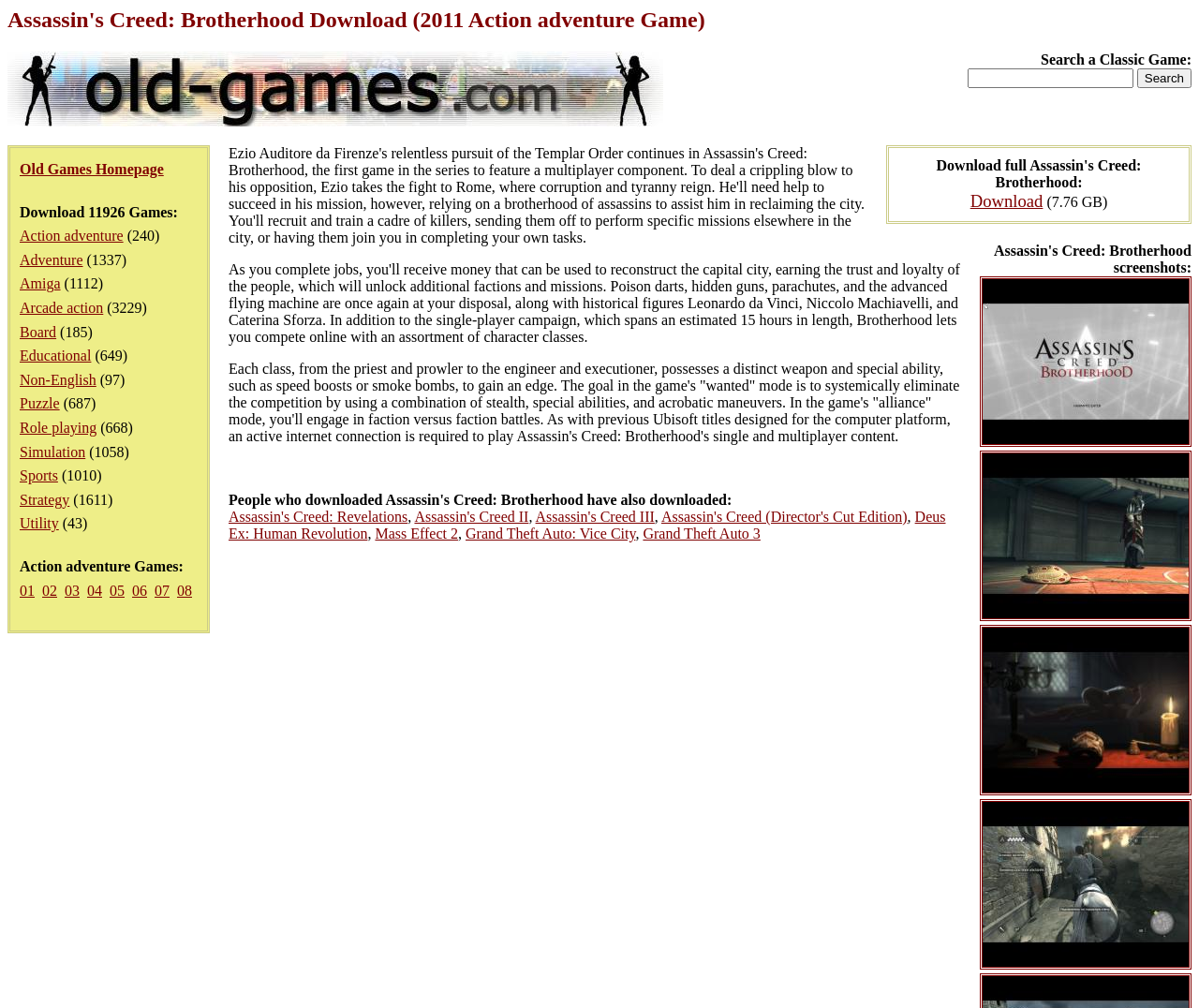How many screenshots of Assassin's Creed: Brotherhood are available? Look at the image and give a one-word or short phrase answer.

4